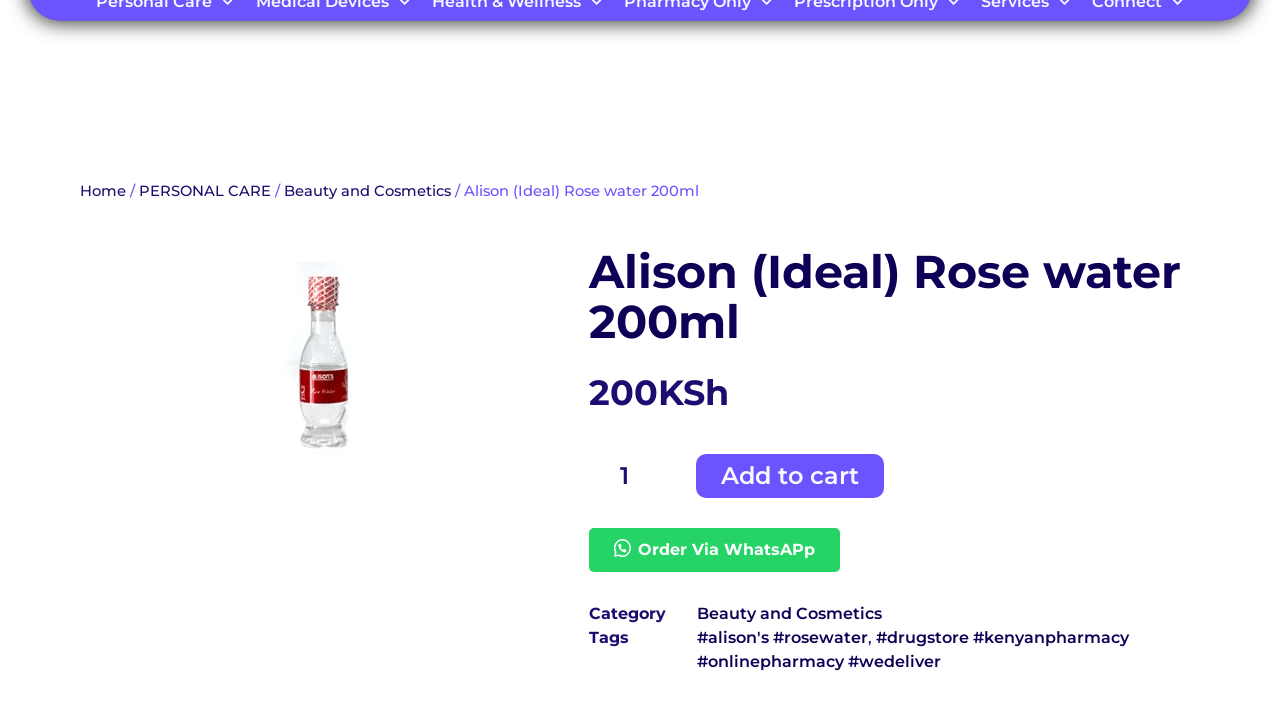What is the minimum quantity of the product I can order?
Provide a well-explained and detailed answer to the question.

I determined the answer by looking at the spinbutton element with the text 'Product quantity' and finding the valuemin attribute, which is set to 1, indicating that this is the minimum quantity of the product I can order.